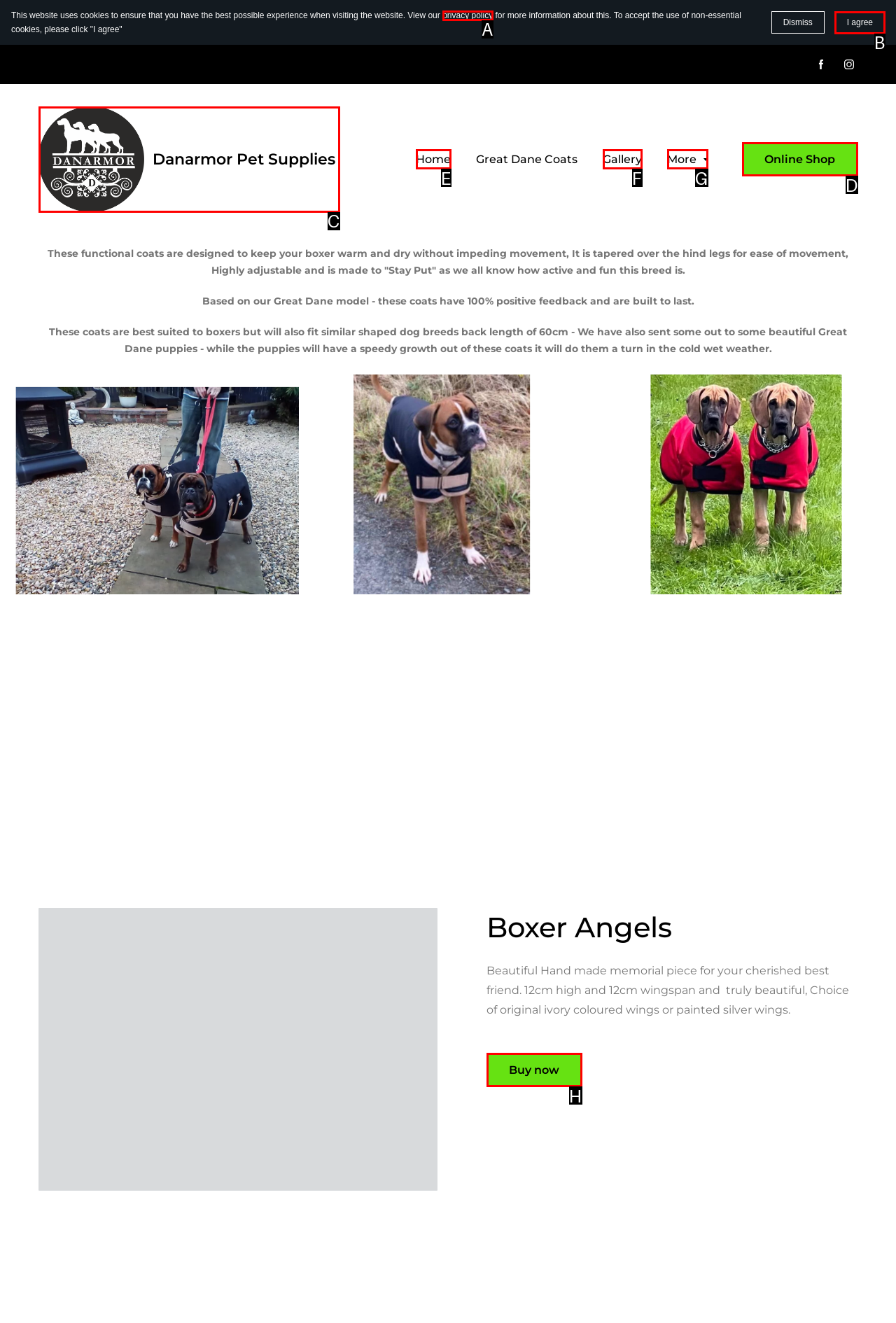Tell me the letter of the option that corresponds to the description: name="business-logo"
Answer using the letter from the given choices directly.

C